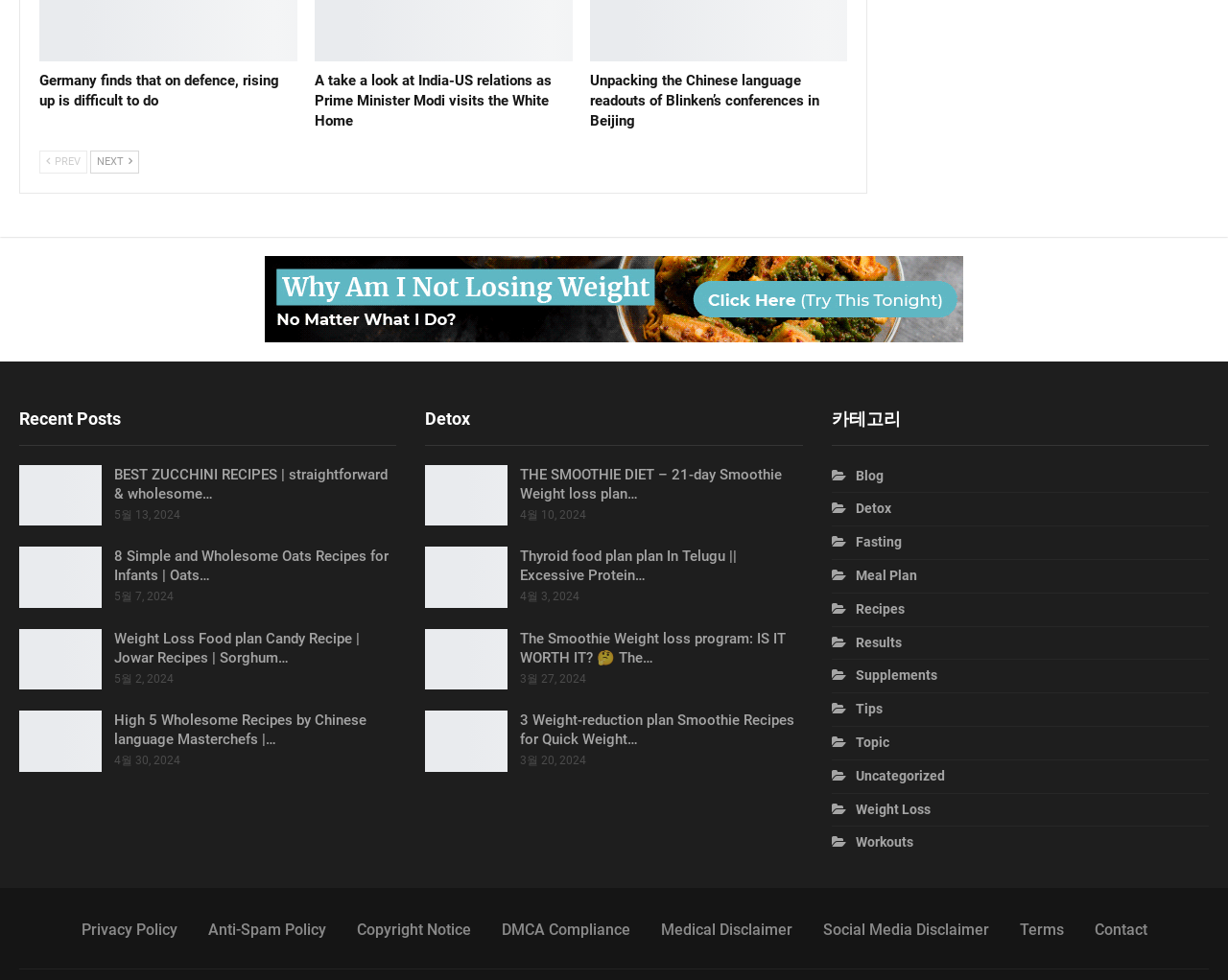From the webpage screenshot, predict the bounding box of the UI element that matches this description: "Blog".

[0.677, 0.477, 0.719, 0.493]